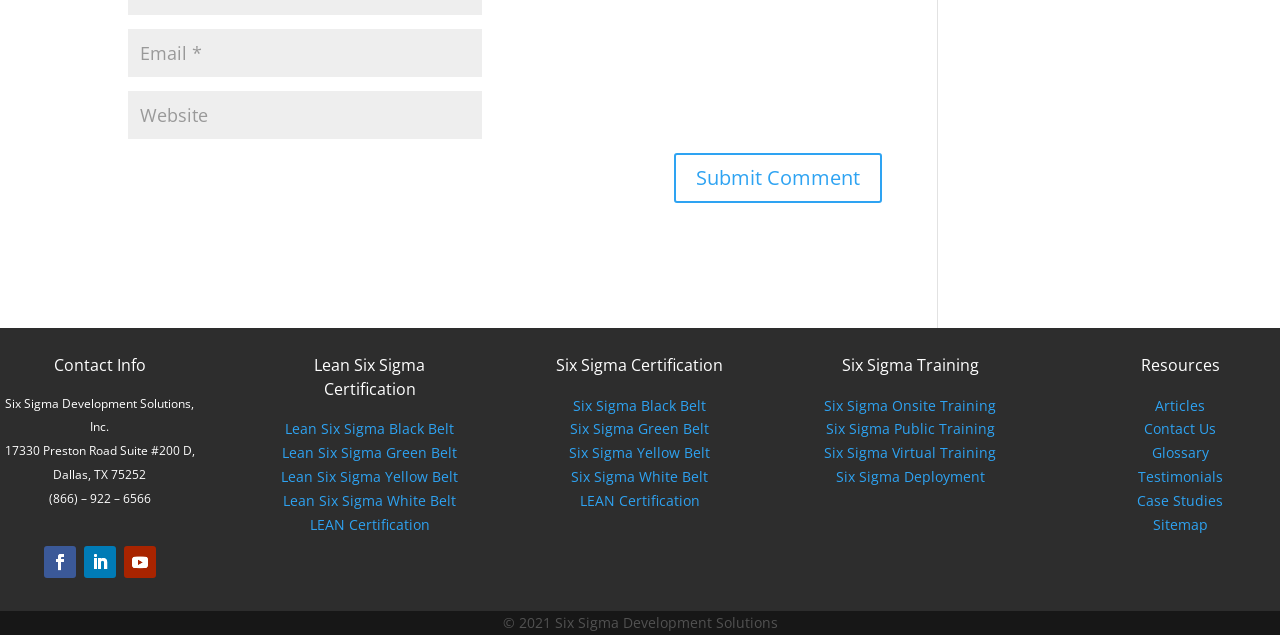Please identify the bounding box coordinates of where to click in order to follow the instruction: "Click Submit Comment".

[0.527, 0.241, 0.689, 0.32]